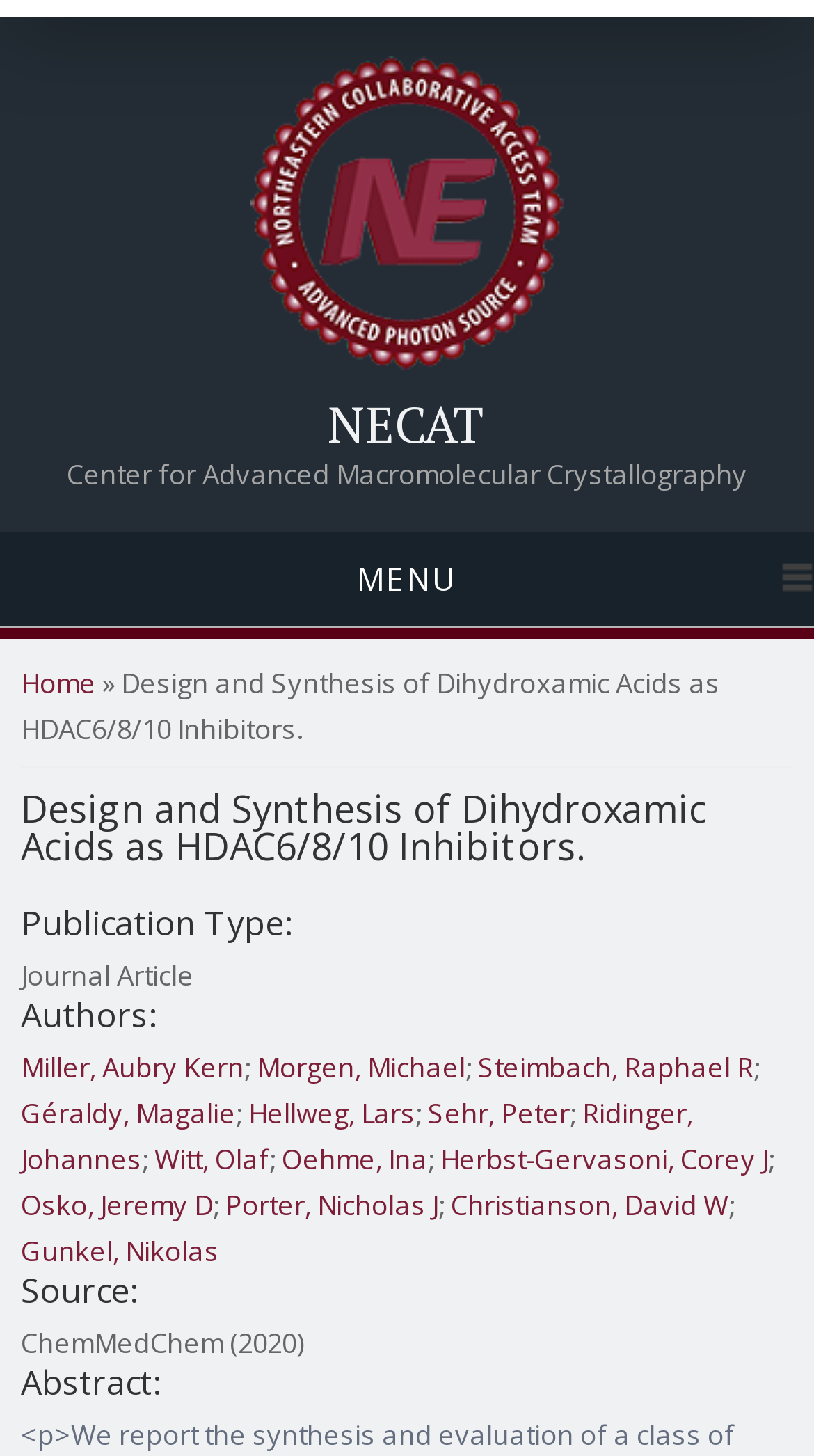Determine the bounding box coordinates of the element's region needed to click to follow the instruction: "view author Miller, Aubry Kern's profile". Provide these coordinates as four float numbers between 0 and 1, formatted as [left, top, right, bottom].

[0.026, 0.719, 0.3, 0.745]